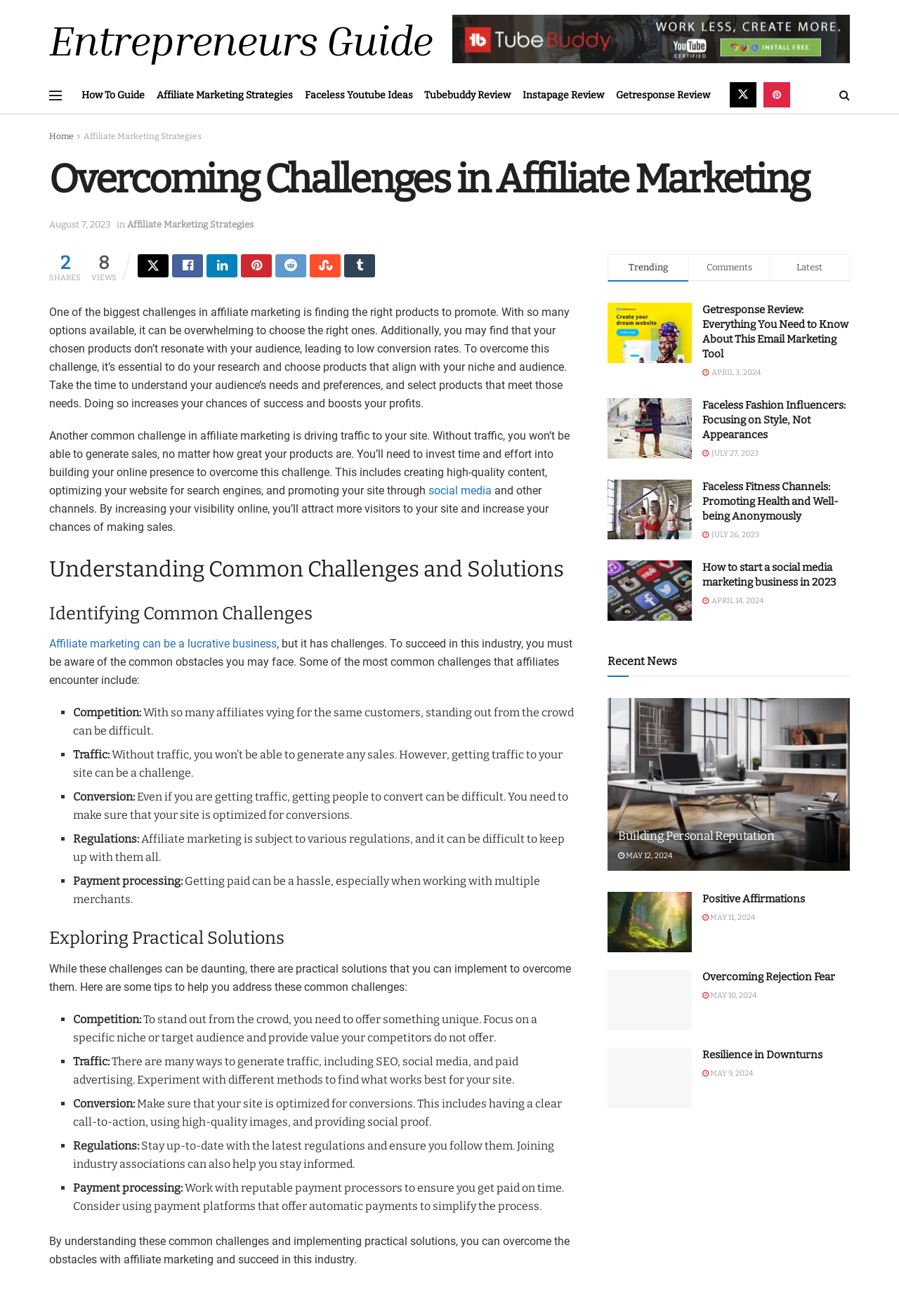Please identify the bounding box coordinates of the clickable area that will allow you to execute the instruction: "Click the 'Affiliate Marketing Strategies' link".

[0.174, 0.059, 0.326, 0.086]